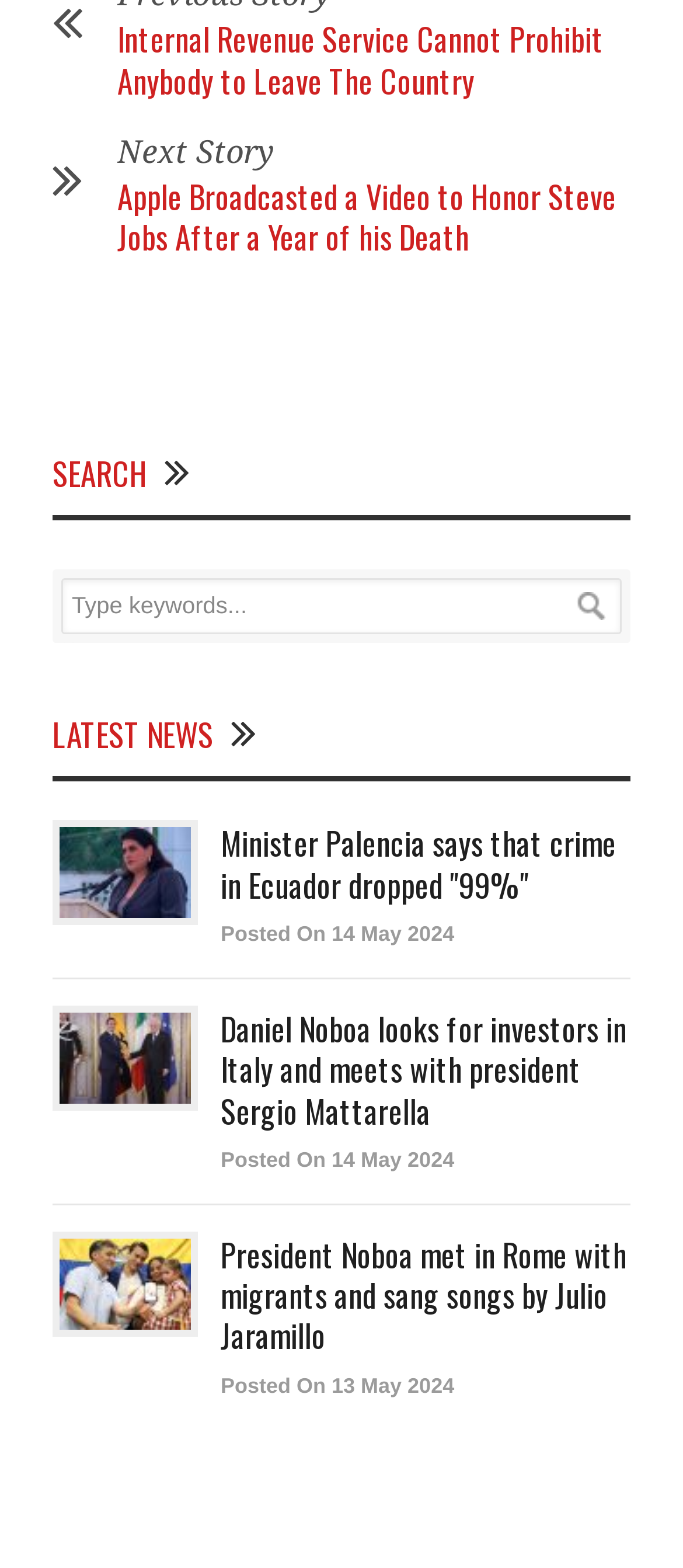Identify the bounding box coordinates of the section that should be clicked to achieve the task described: "Read the latest news".

[0.077, 0.454, 0.313, 0.483]